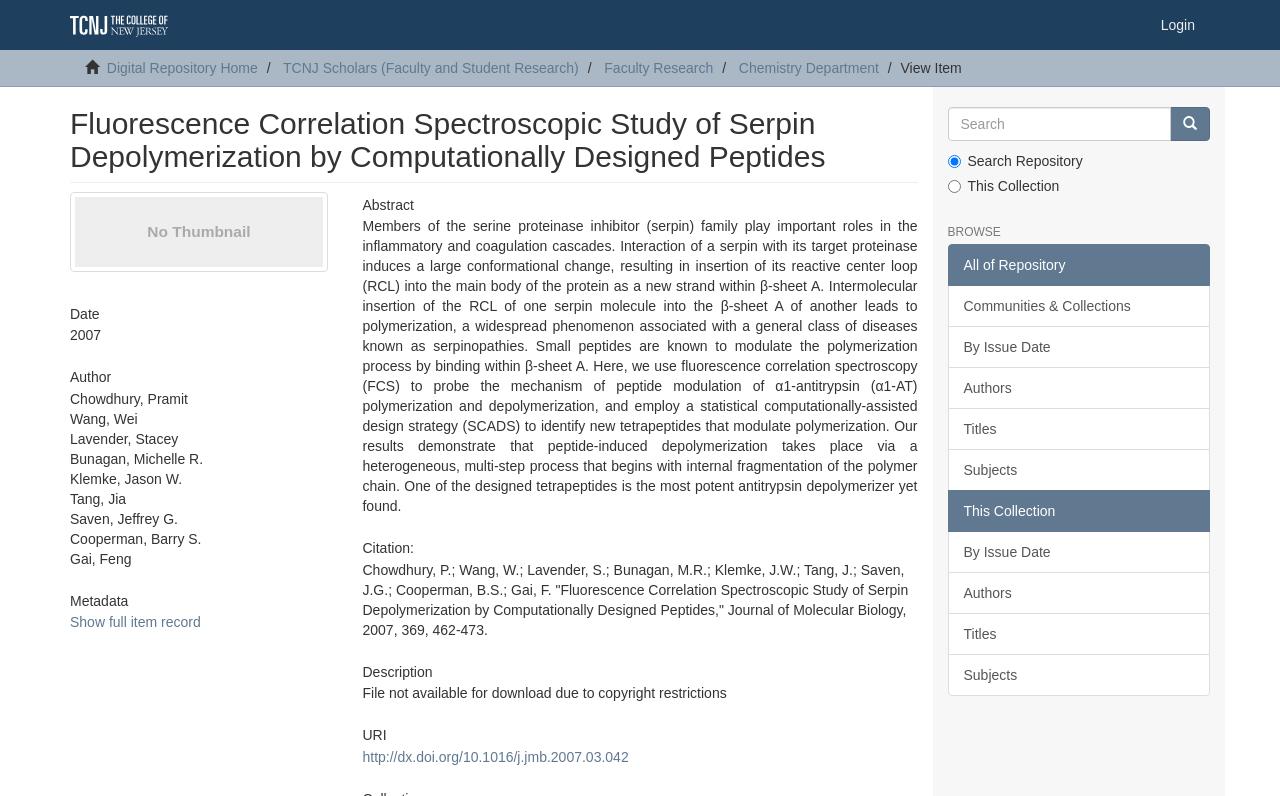What is the date of the study?
Look at the image and respond with a one-word or short phrase answer.

2007